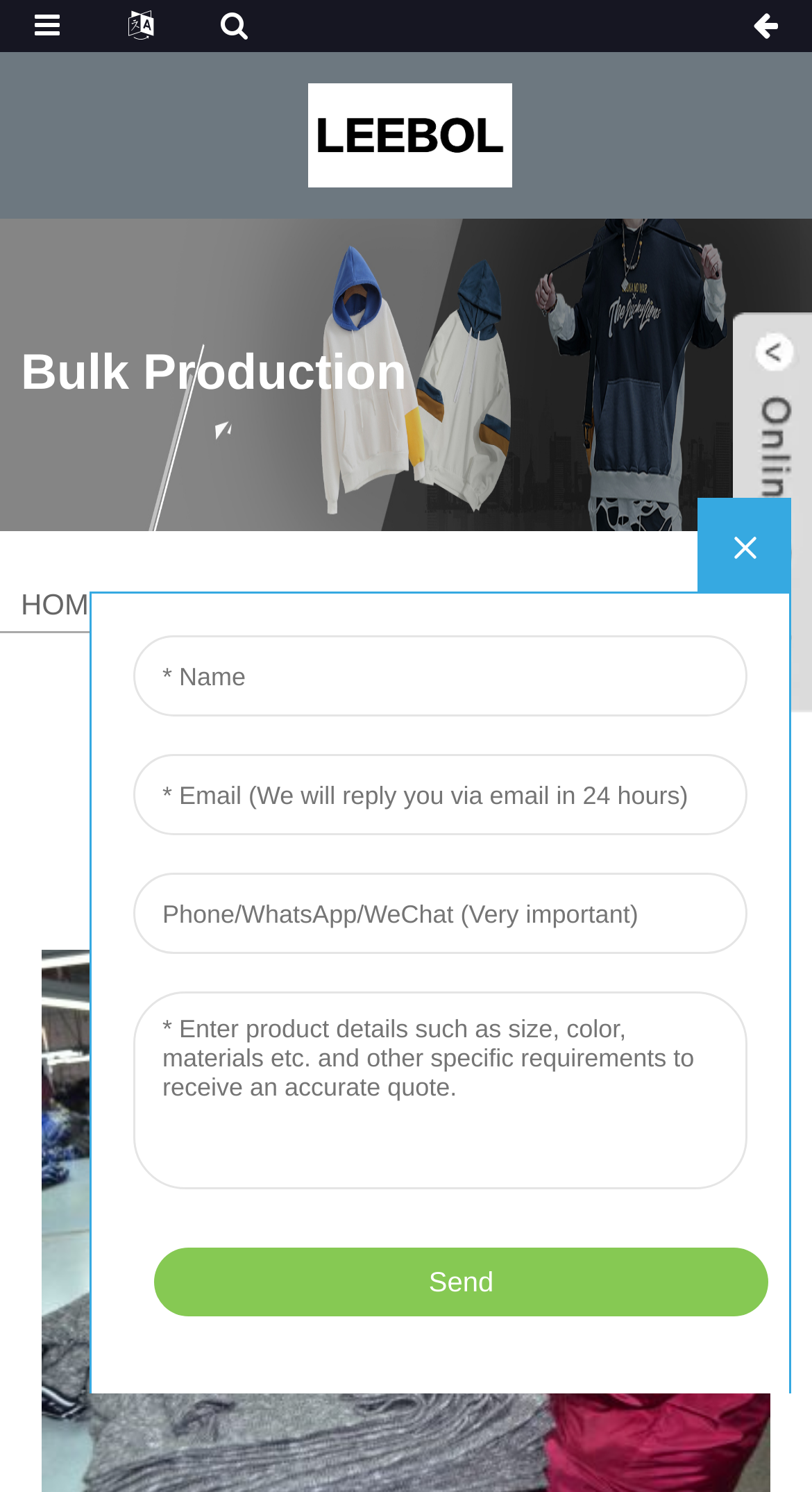Articulate a detailed summary of the webpage's content and design.

The webpage is about bulk production services for garments, specifically highlighting Jiangxi Leebol Garment Co., Ltd. At the top-left corner, there is a logo image with a link to the homepage. Below the logo, there is a banner image that spans the entire width of the page.

The main content area is divided into sections, with a prominent heading "Bulk Production" at the top. Below this heading, there are three links: "HOME", "SERVICE", and "BULK PRODUCTION", which are positioned horizontally and evenly spaced.

The "BULK PRODUCTION" link is followed by a subheading "Bulk Production Clothing Manufacturers", which is centered on the page. This subheading is likely a brief description of the company's services.

On the right side of the page, there is a figure element, which may contain an image or graphic, although its content is not specified. At the bottom of the page, there is an iframe element, which may contain additional content or a widget.

Overall, the webpage appears to be a company website, showcasing its bulk production services and providing links to other relevant pages.